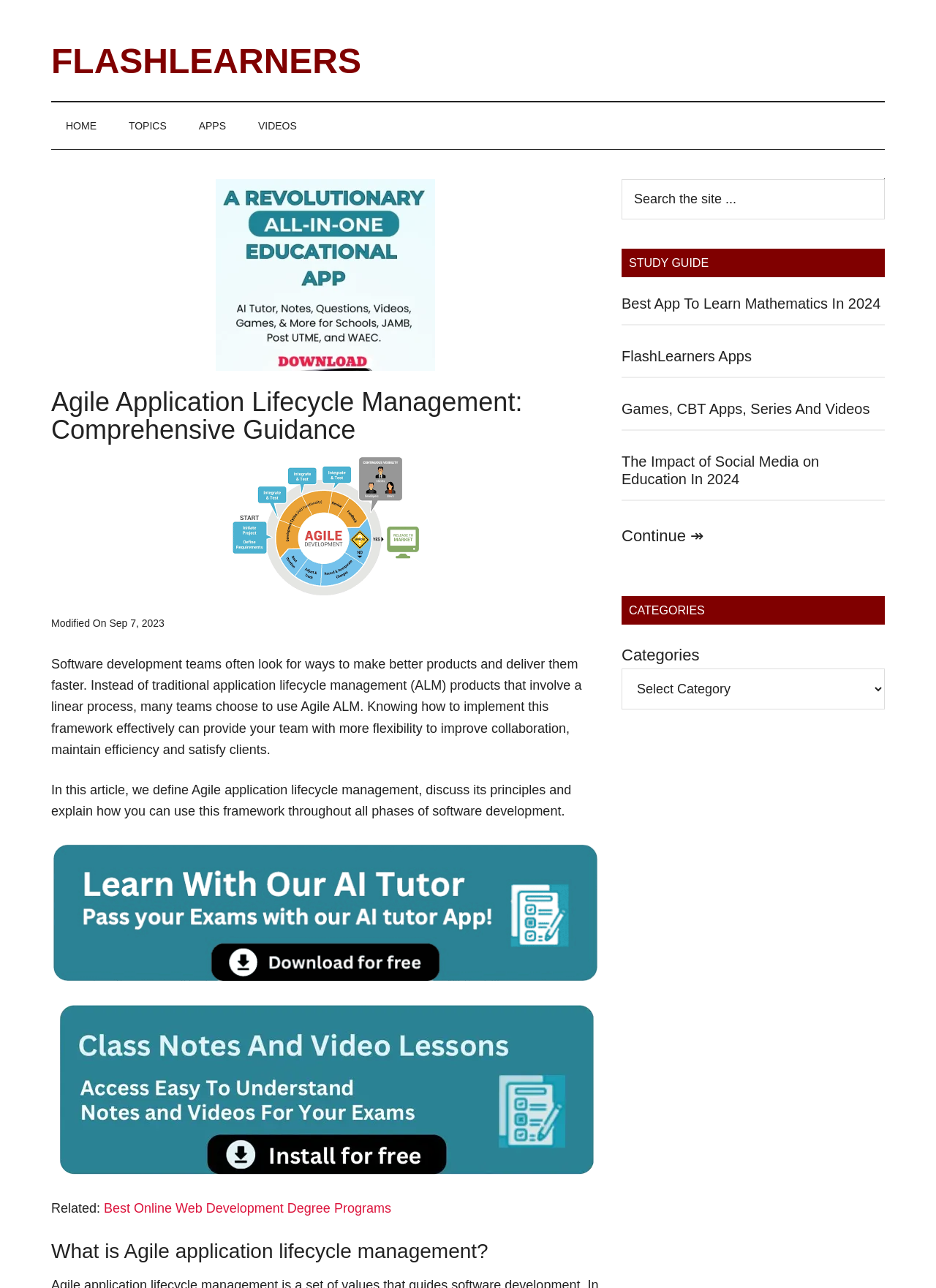What is the main topic of this article?
Based on the image, give a concise answer in the form of a single word or short phrase.

Agile application lifecycle management